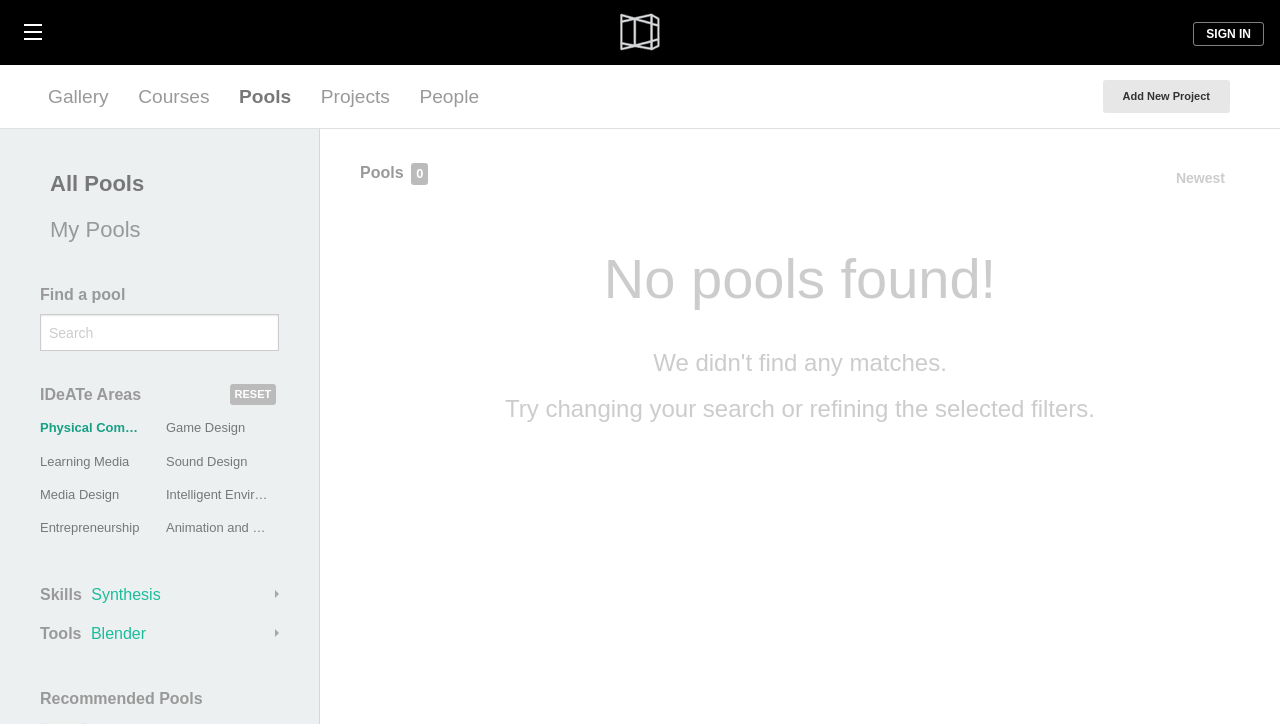Answer the question in a single word or phrase:
What is displayed when no pools are found?

Error message